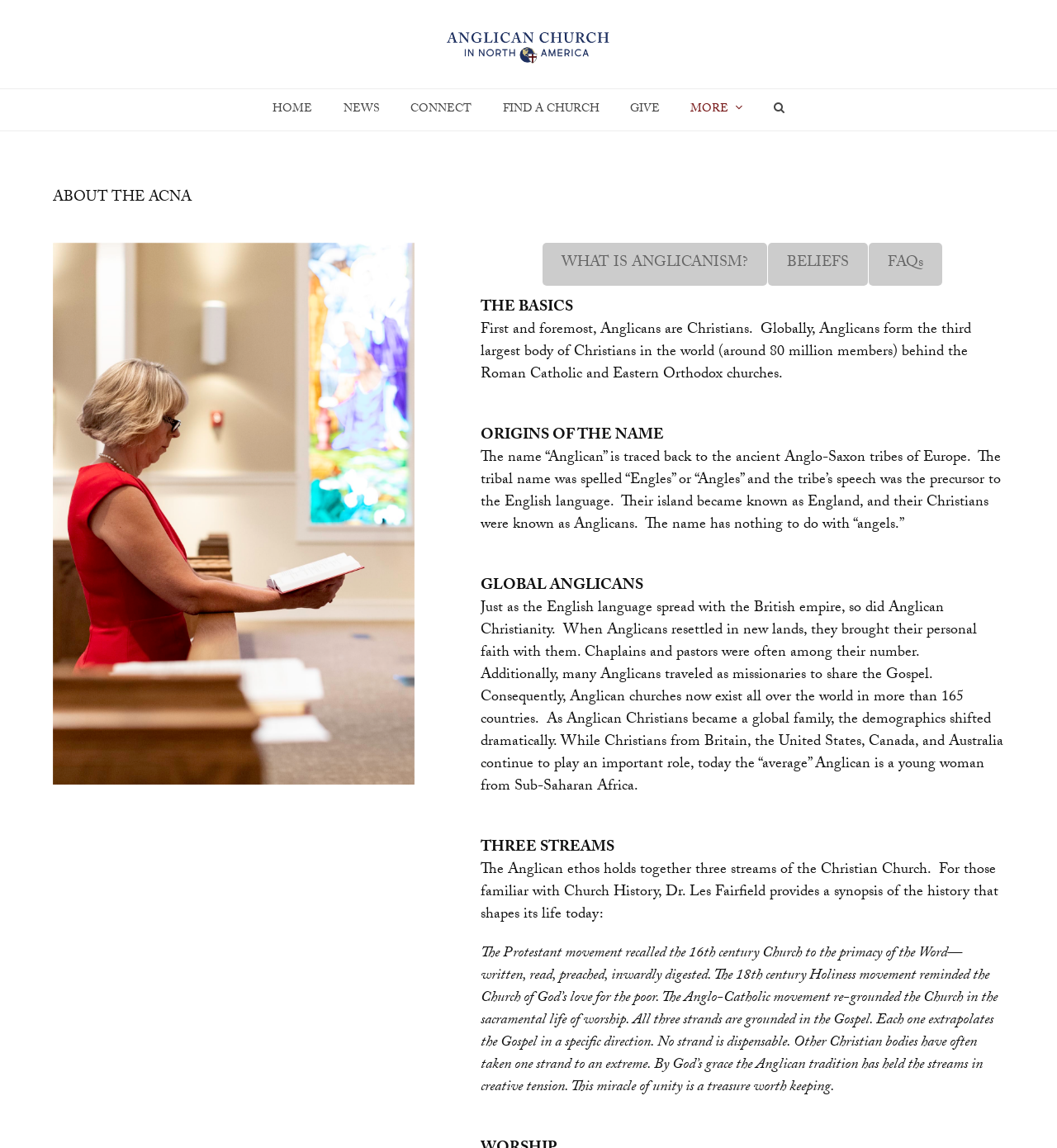Describe the entire webpage, focusing on both content and design.

The webpage is about the Anglican Church in North America (ACNA). At the top, there is a logo of the ACNA, which is an image with a link to the church's website. Below the logo, there is a navigation menu with seven links: HOME, NEWS, CONNECT, FIND A CHURCH, GIVE, MORE, and a search button.

On the main content area, there is a title "ABOUT THE ACNA" followed by a figure, which is an image. Below the image, there are four tabs: WHAT IS ANGLICANISM?, BELIEFS, FAQs, and others. The first tab, WHAT IS ANGLICANISM?, is selected by default.

Under the selected tab, there are four sections of text. The first section, titled "THE BASICS", explains that Anglicans are Christians and form the third largest body of Christians in the world. The second section, "ORIGINS OF THE NAME", explains the origin of the name "Anglican" and its connection to the ancient Anglo-Saxon tribes of Europe. The third section, "GLOBAL ANGLICANS", describes how Anglican Christianity spread globally with the British empire and now exists in over 165 countries. The fourth section, "THREE STREAMS", explains the three streams of the Christian Church that the Anglican ethos holds together: the Protestant movement, the Holiness movement, and the Anglo-Catholic movement.